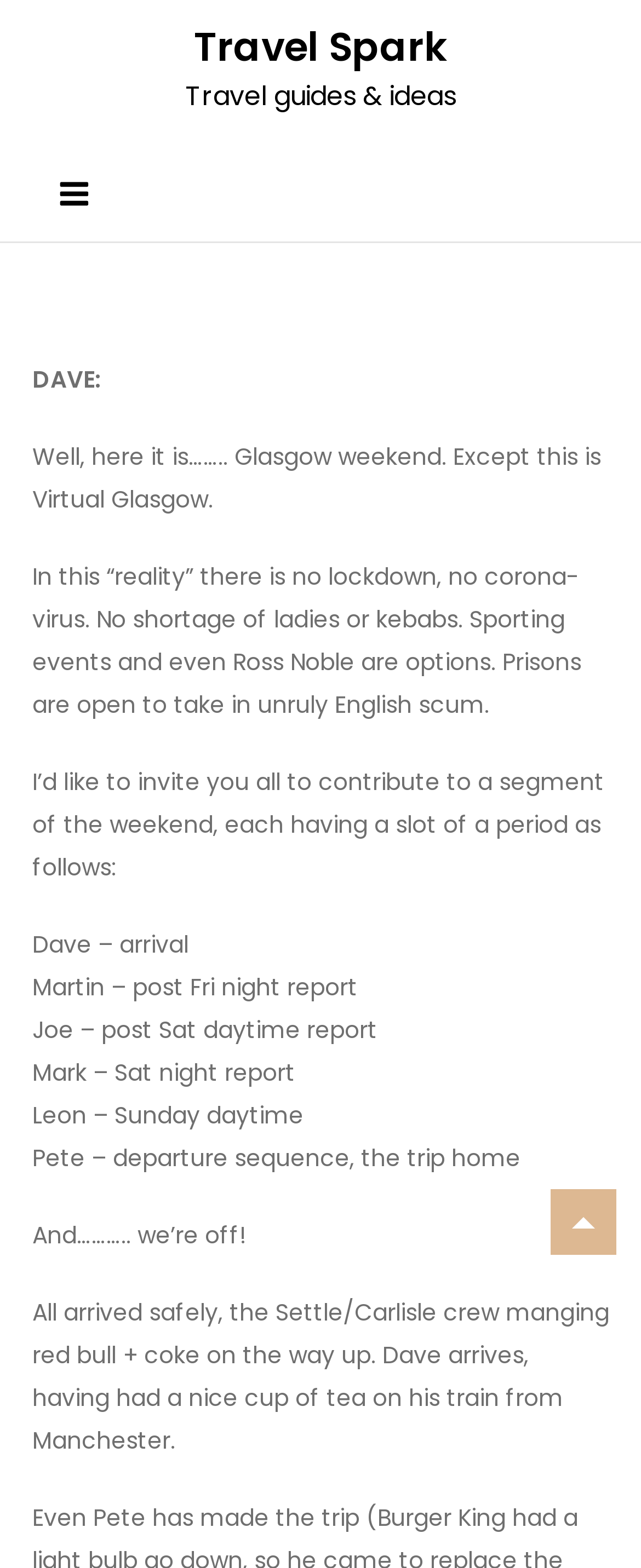What is the name of the virtual city?
Provide a detailed answer to the question using information from the image.

The webpage mentions 'Virtual Glasgow' in the text, indicating that it is a virtual city, not the real Glasgow.